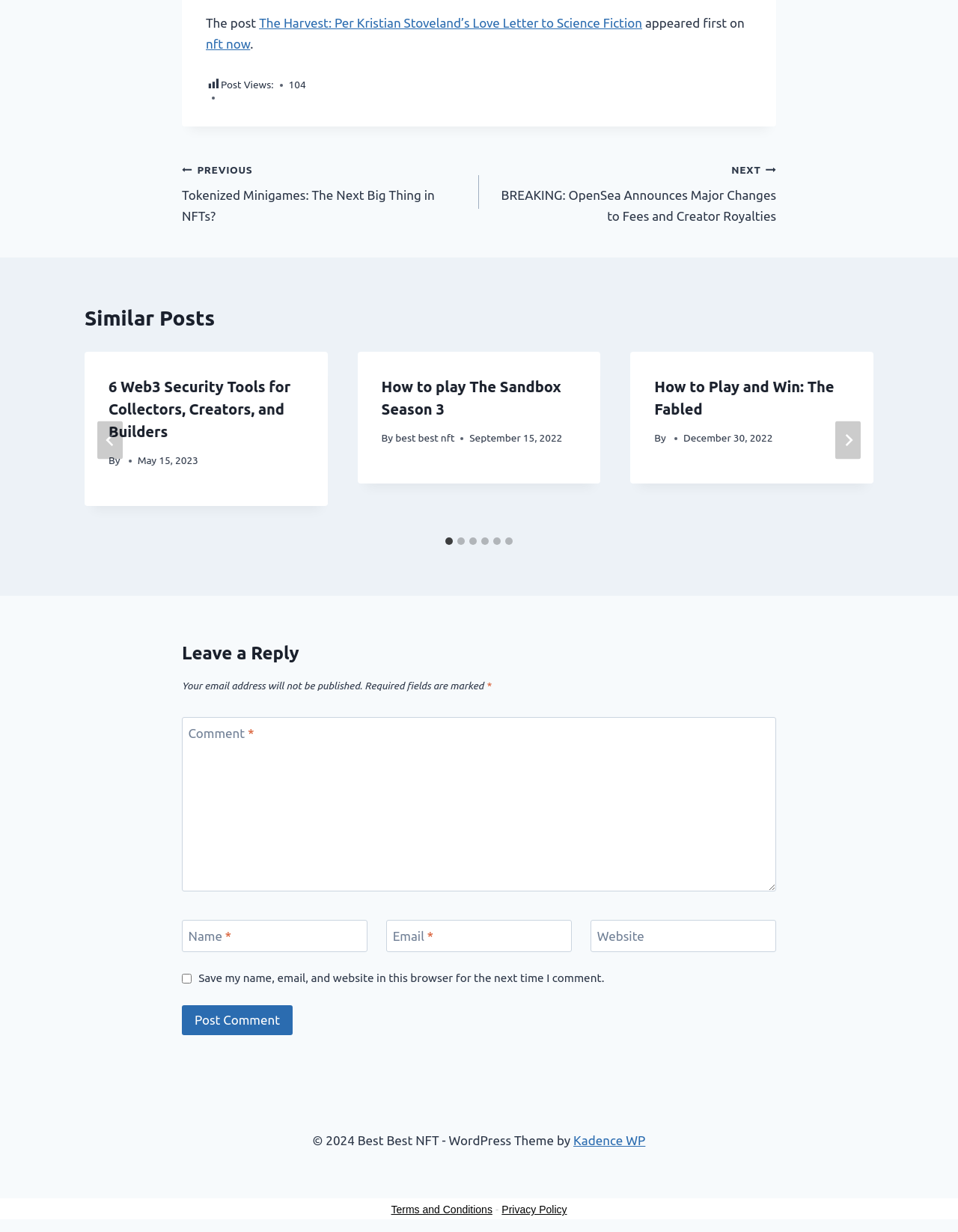How many post views does the current post have?
Look at the screenshot and provide an in-depth answer.

I found the post views by looking at the static text element with the text '104' which is a child of the root element and is next to the static text element with the text 'Post Views:'.